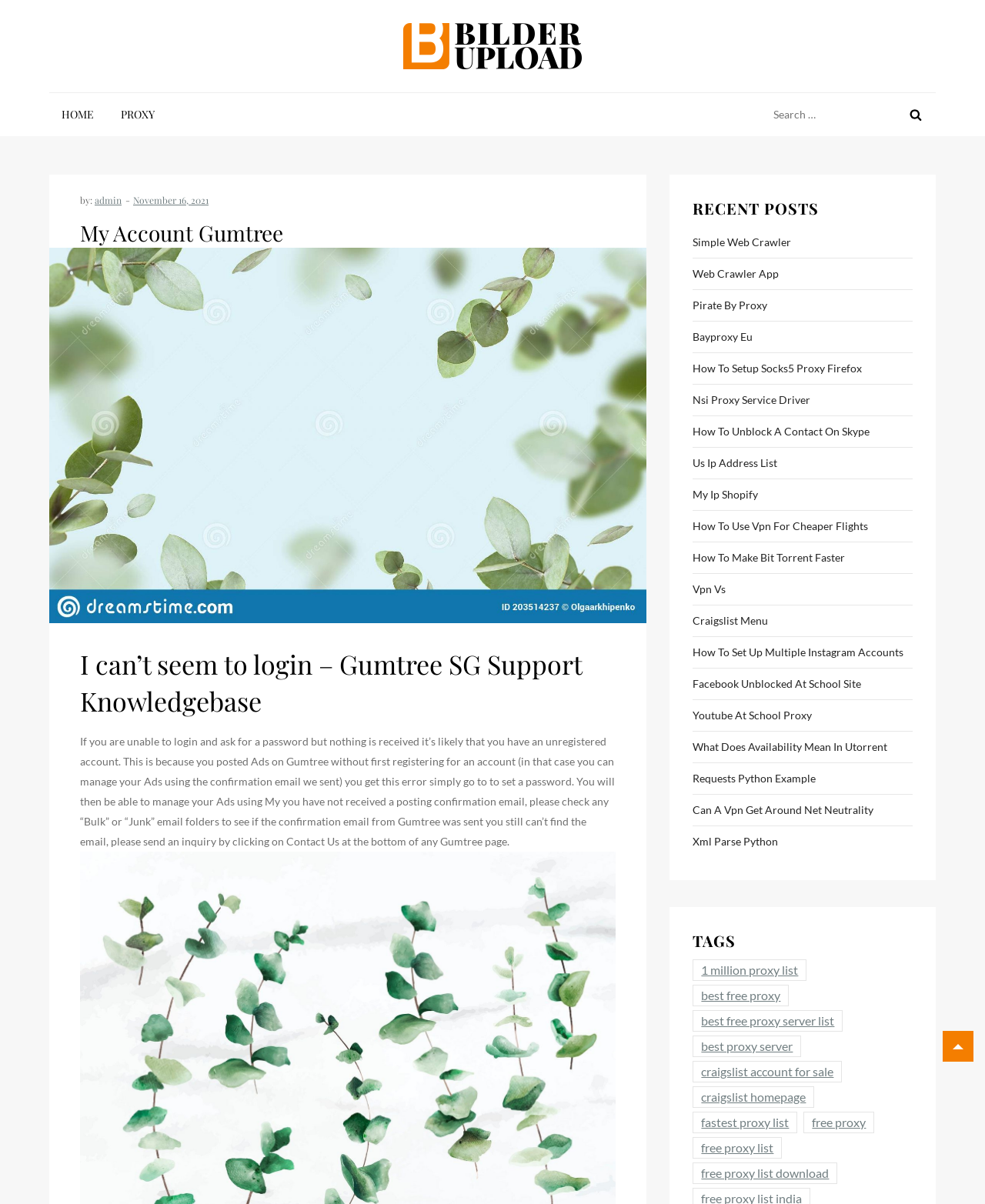Determine the bounding box of the UI element mentioned here: "Home". The coordinates must be in the format [left, top, right, bottom] with values ranging from 0 to 1.

[0.05, 0.077, 0.108, 0.113]